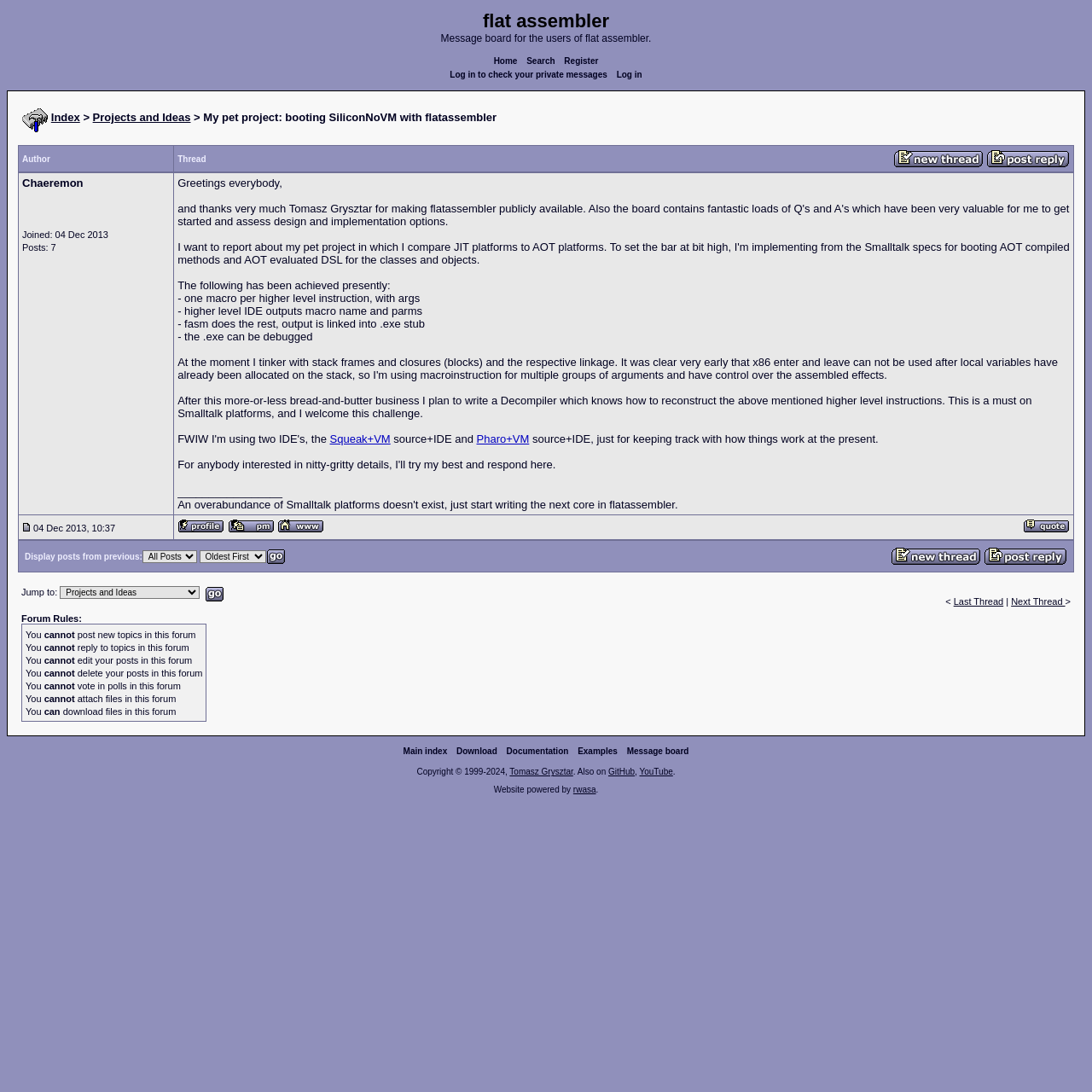Determine the bounding box coordinates of the region that needs to be clicked to achieve the task: "Click on the 'Log in' link".

[0.561, 0.064, 0.591, 0.073]